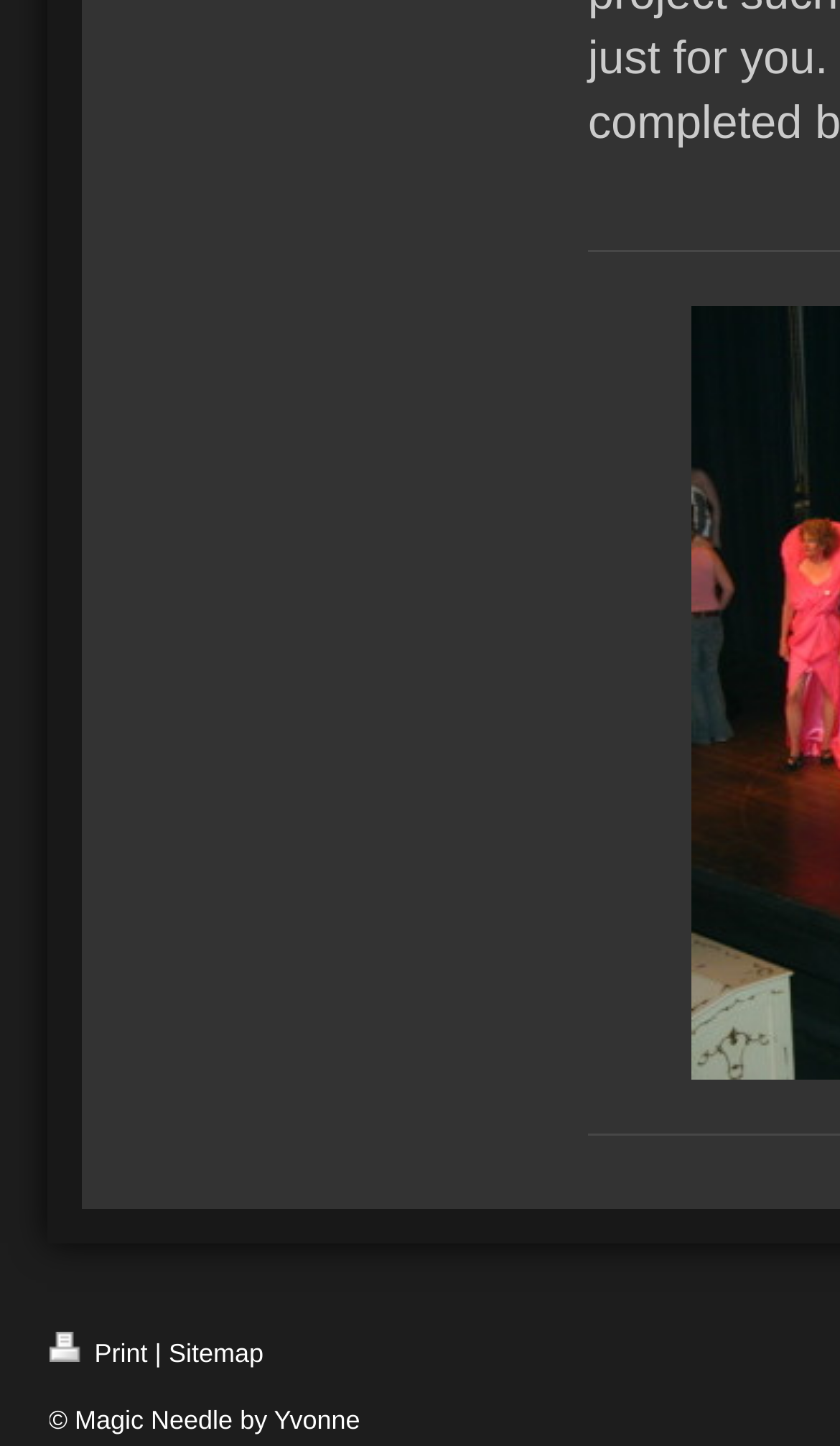Provide the bounding box coordinates for the UI element that is described as: "Print".

[0.058, 0.922, 0.176, 0.953]